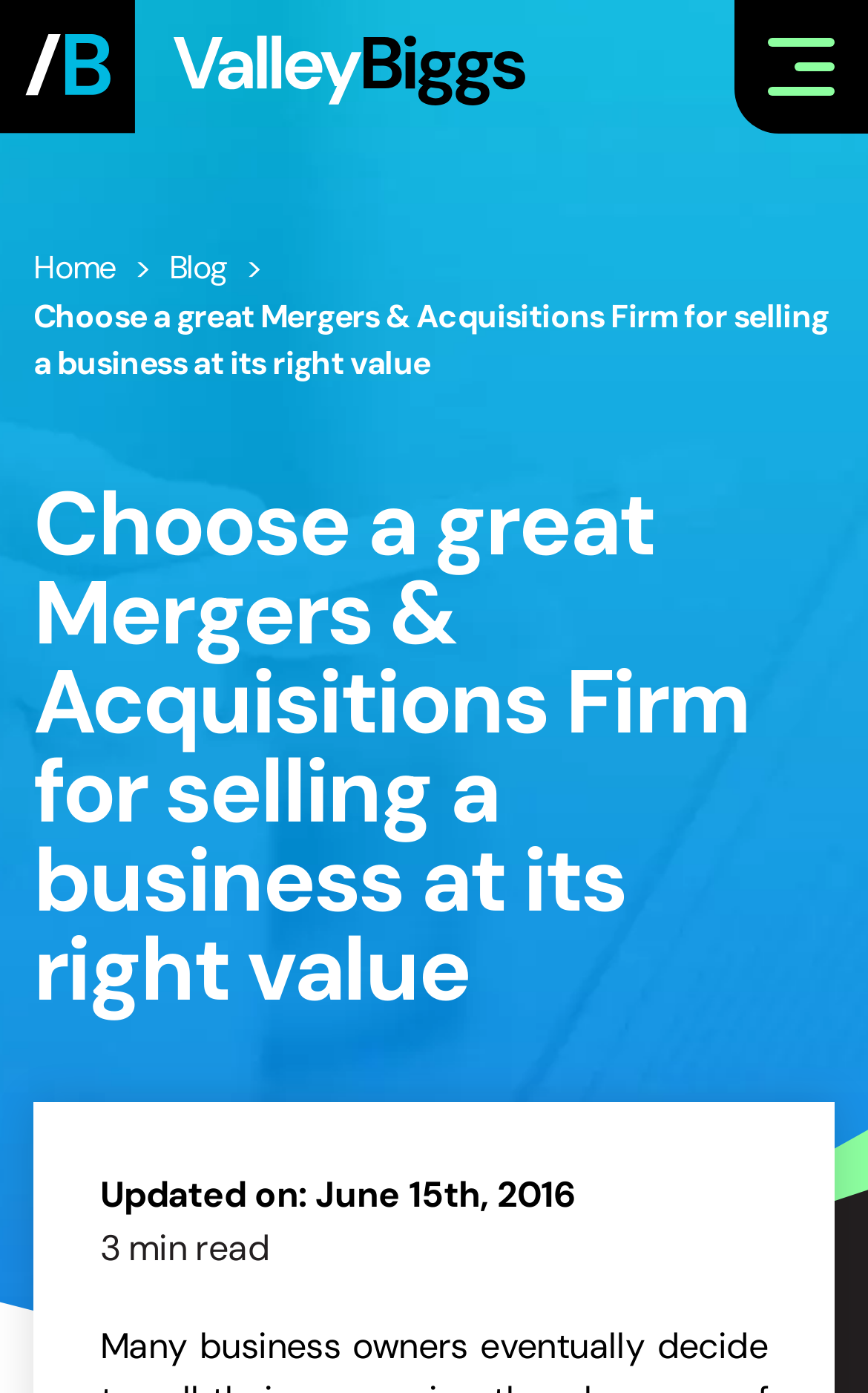Determine the bounding box coordinates for the UI element matching this description: "parent_node: Services aria-label="Open Menu"".

[0.846, 0.0, 1.0, 0.096]